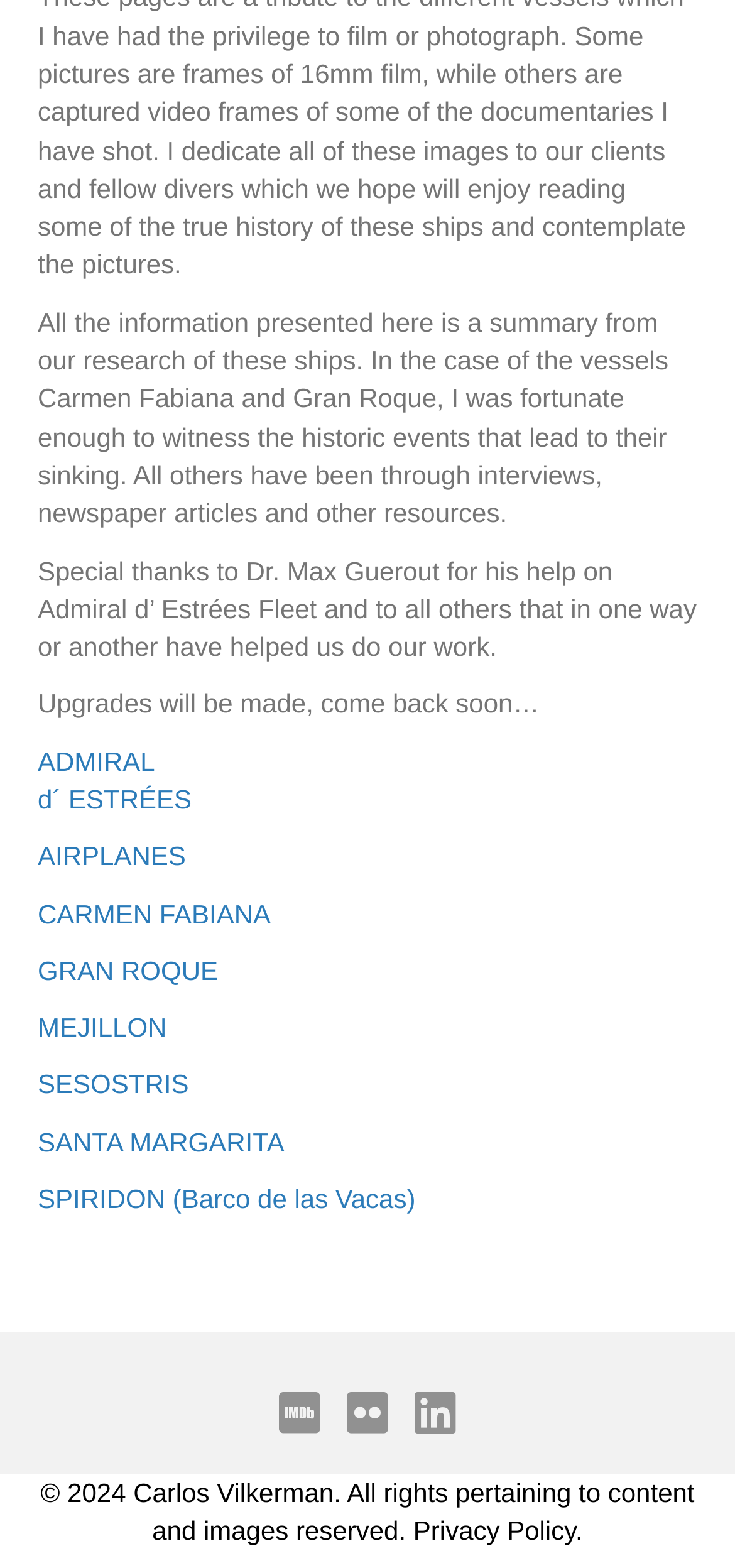Please locate the clickable area by providing the bounding box coordinates to follow this instruction: "Read the Privacy Policy".

[0.562, 0.966, 0.783, 0.986]